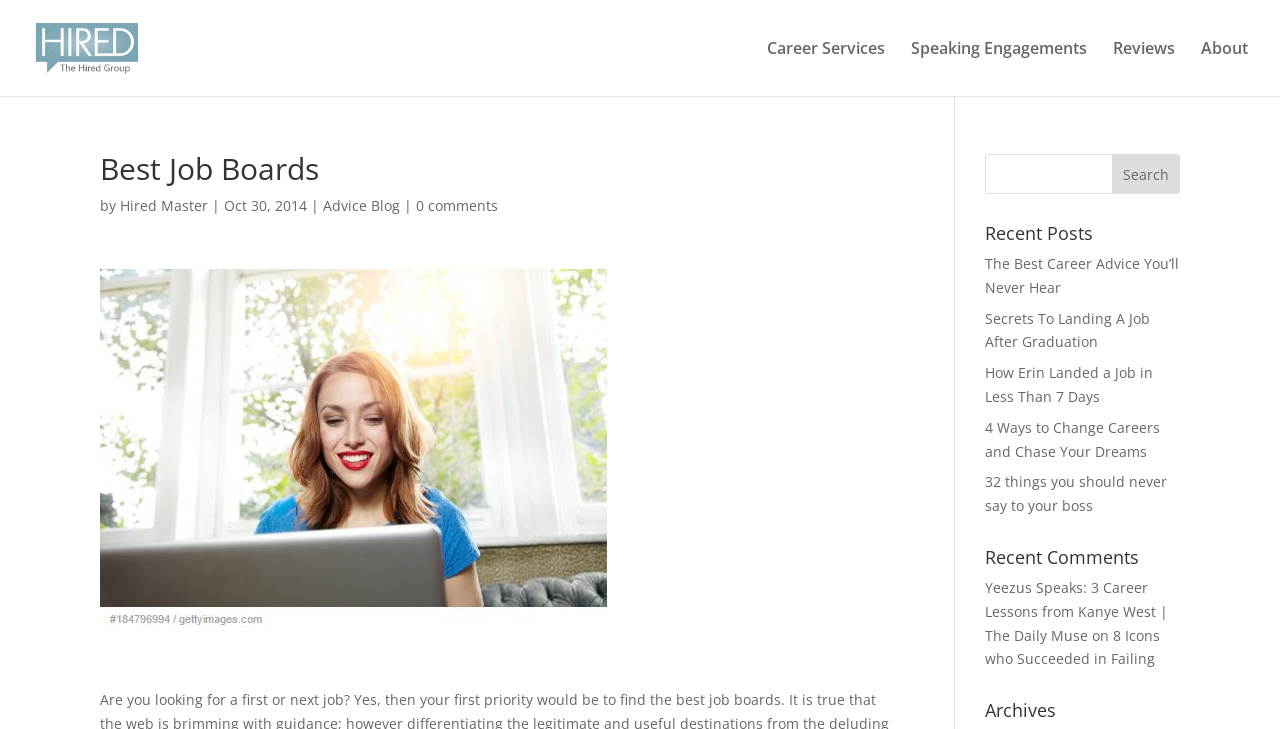Determine the bounding box coordinates for the clickable element to execute this instruction: "Search for job boards". Provide the coordinates as four float numbers between 0 and 1, i.e., [left, top, right, bottom].

[0.769, 0.211, 0.922, 0.266]